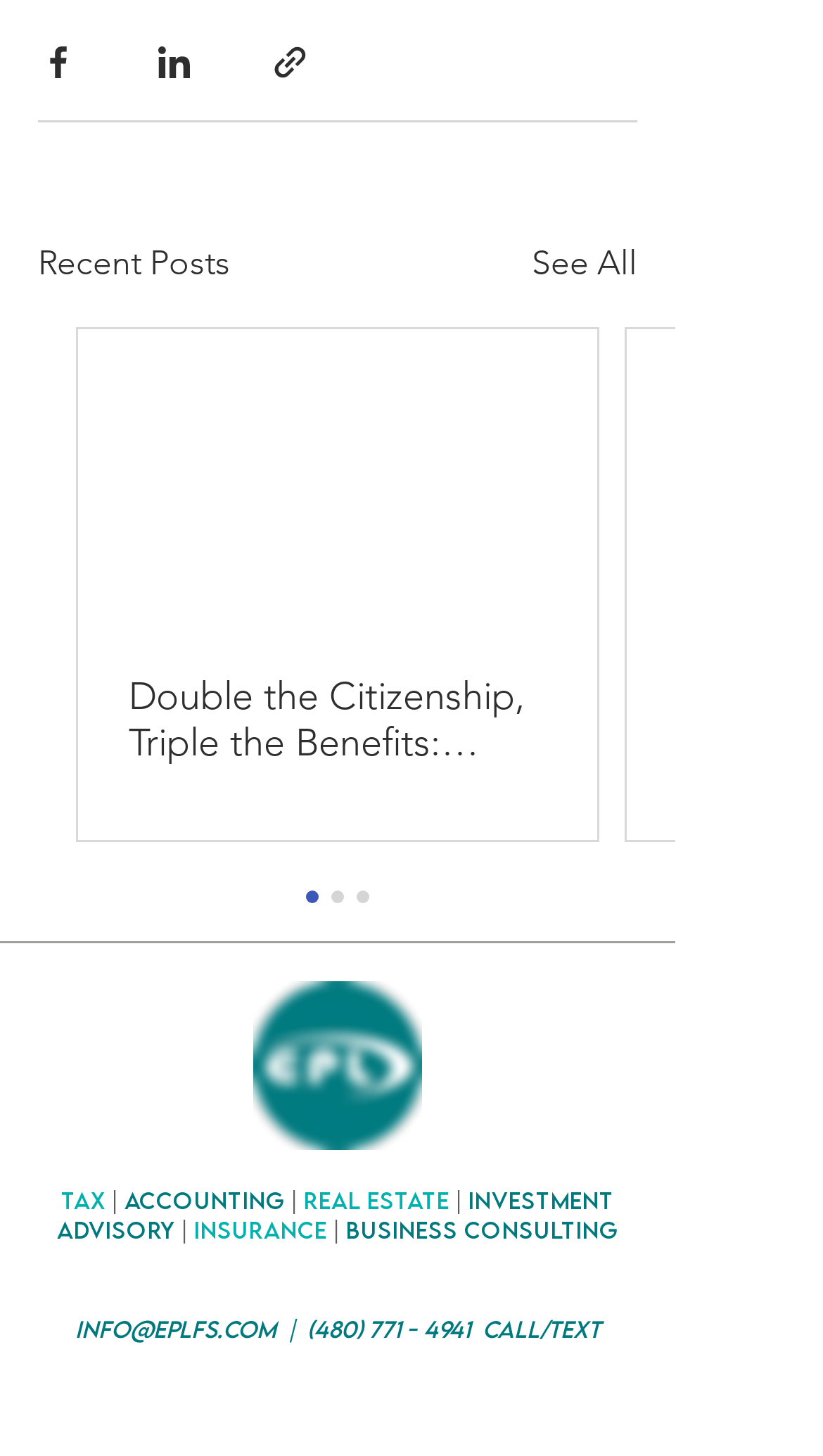How many recent posts are visible?
Kindly offer a detailed explanation using the data available in the image.

I counted the number of article links in the 'Recent Posts' section, which only shows one article with a link.